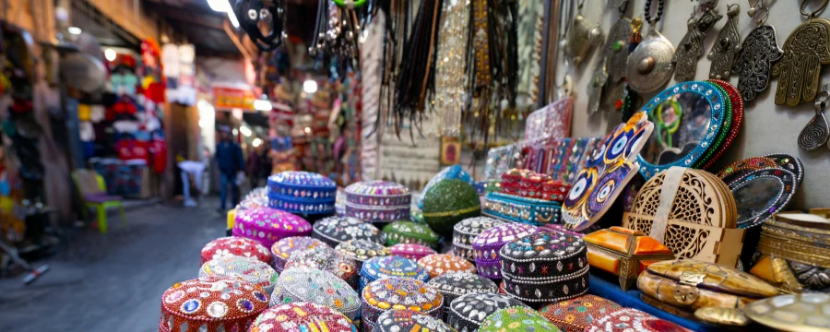What is happening in the background?
Carefully analyze the image and provide a detailed answer to the question.

In the background, the bustling atmosphere of the souk comes to life as shoppers navigate the narrow alleyways, framed by stalls overflowing with vibrant goods.